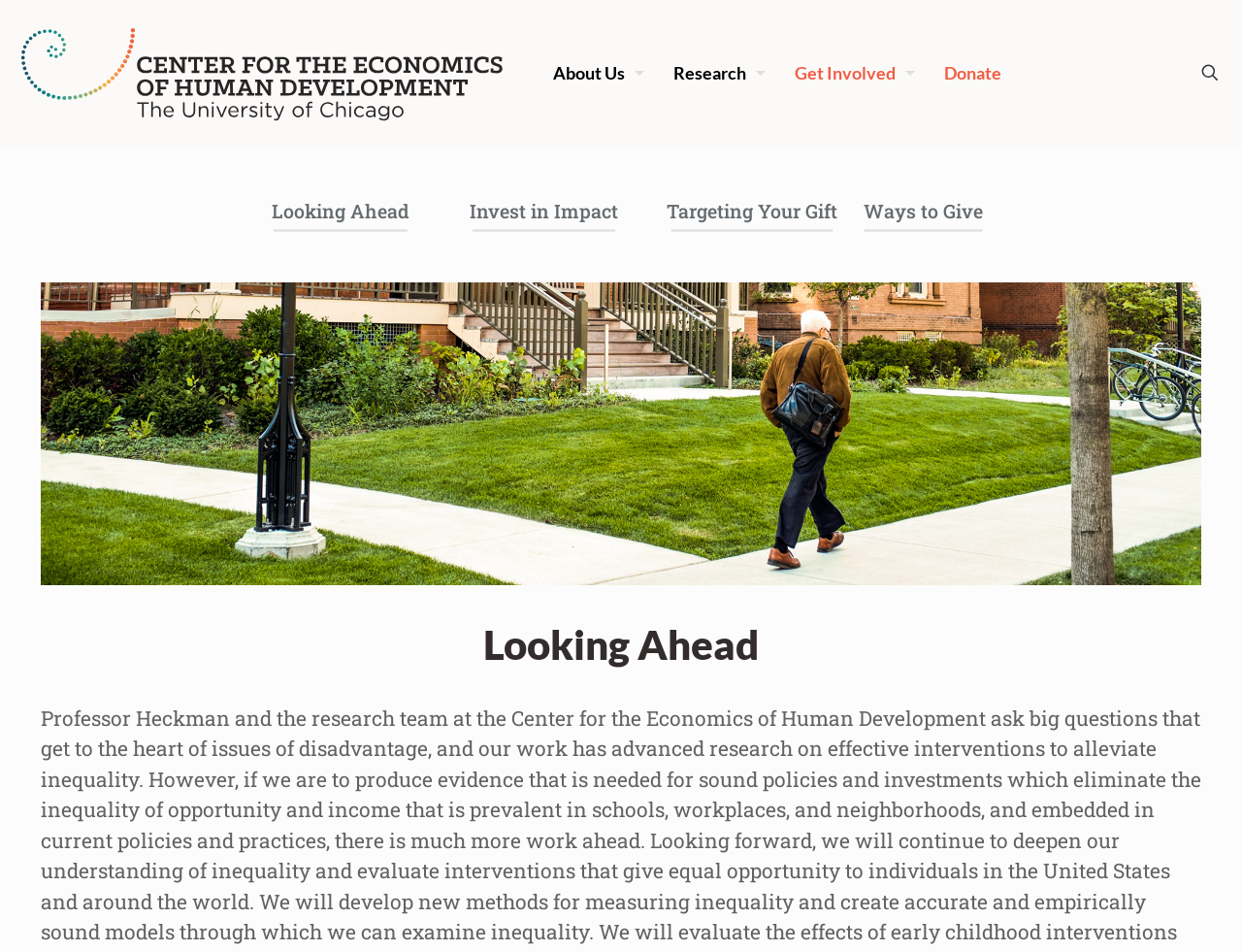Locate the bounding box of the UI element with the following description: ".path{fill:none;stroke:#000;stroke-miterlimit:10;stroke-width:1.5px;}".

[0.964, 0.063, 0.984, 0.09]